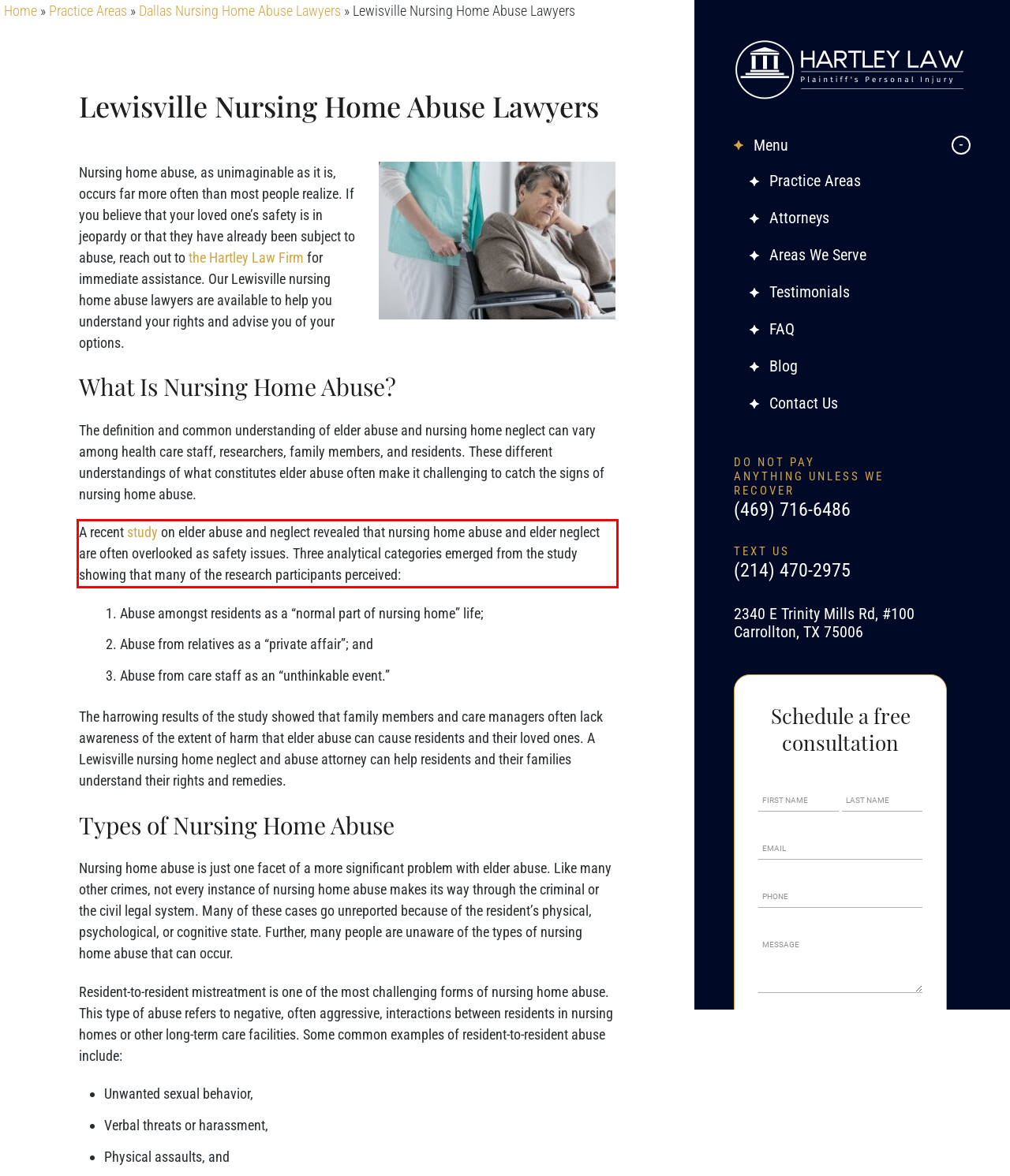Analyze the red bounding box in the provided webpage screenshot and generate the text content contained within.

A recent study on elder abuse and neglect revealed that nursing home abuse and elder neglect are often overlooked as safety issues. Three analytical categories emerged from the study showing that many of the research participants perceived: